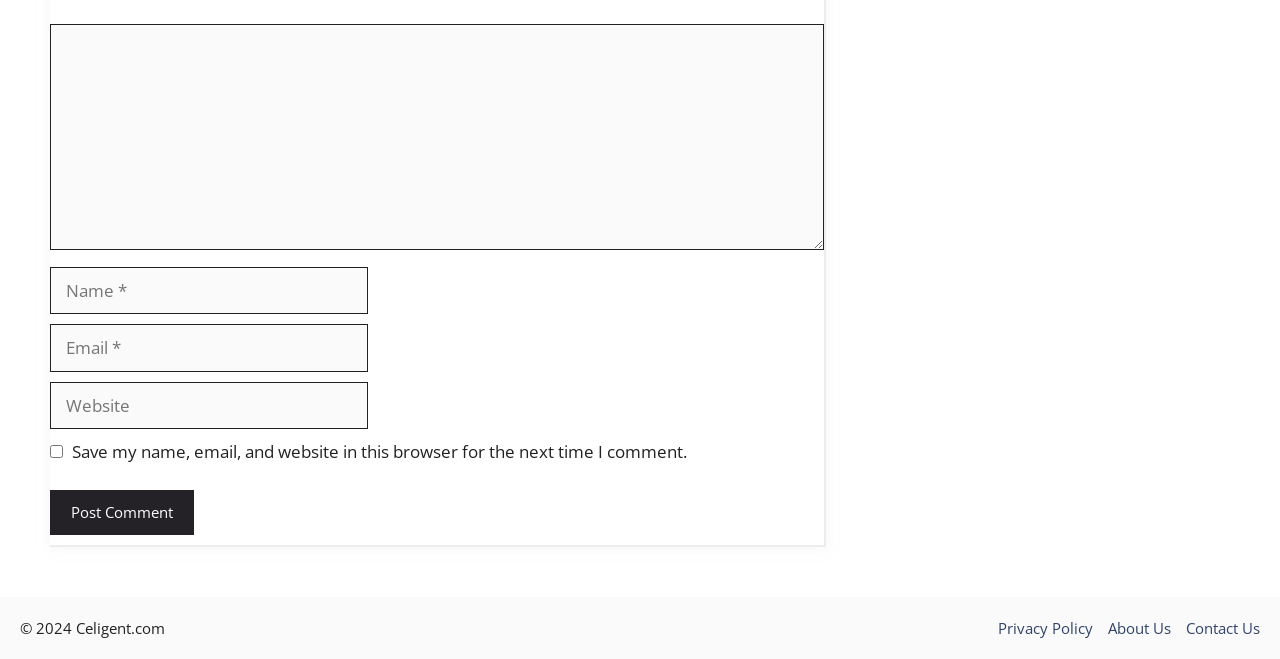Please locate the clickable area by providing the bounding box coordinates to follow this instruction: "Enter a comment".

[0.039, 0.036, 0.644, 0.379]